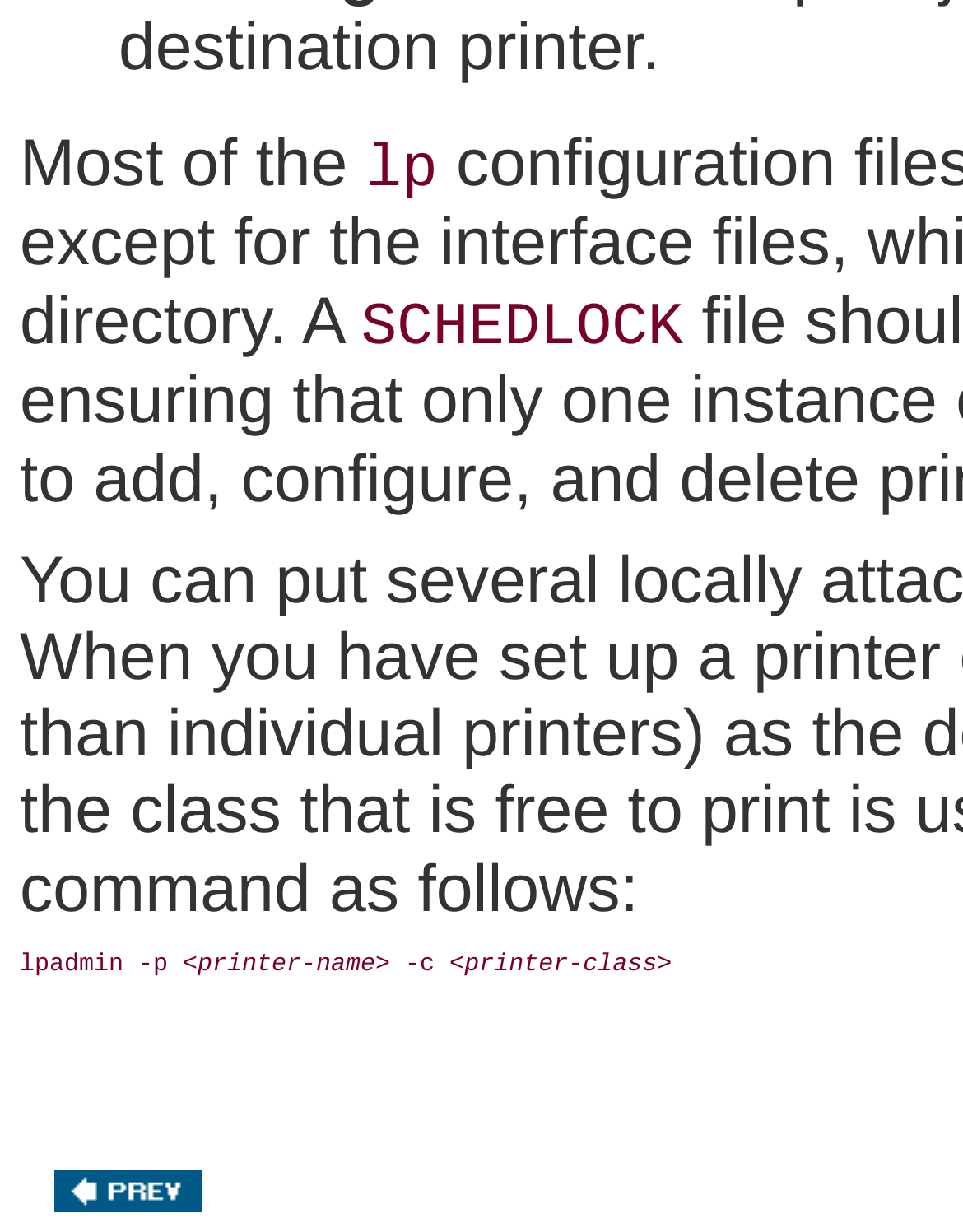Use a single word or phrase to answer this question: 
What is the relationship between the lp directory and the SCHEDLOCK directory?

Unknown